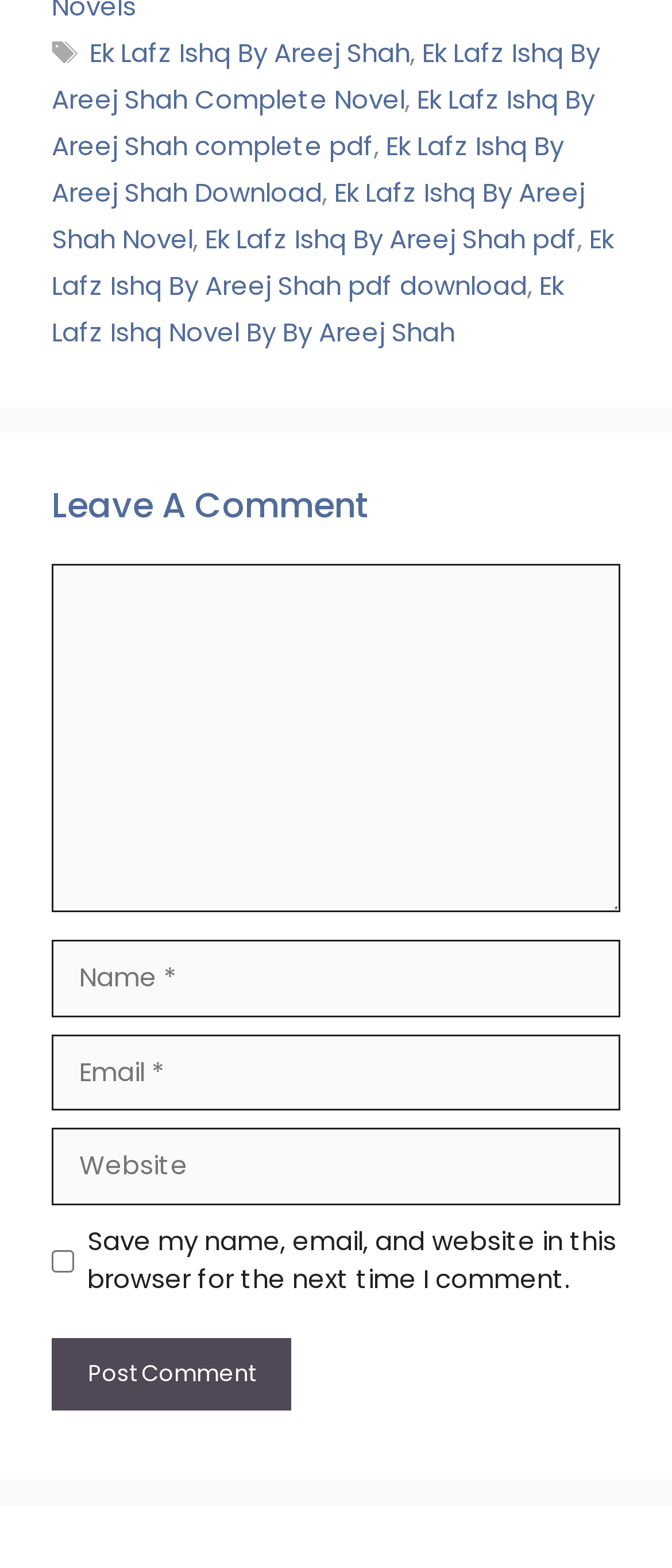Could you indicate the bounding box coordinates of the region to click in order to complete this instruction: "Check the save my name checkbox".

[0.077, 0.797, 0.11, 0.811]